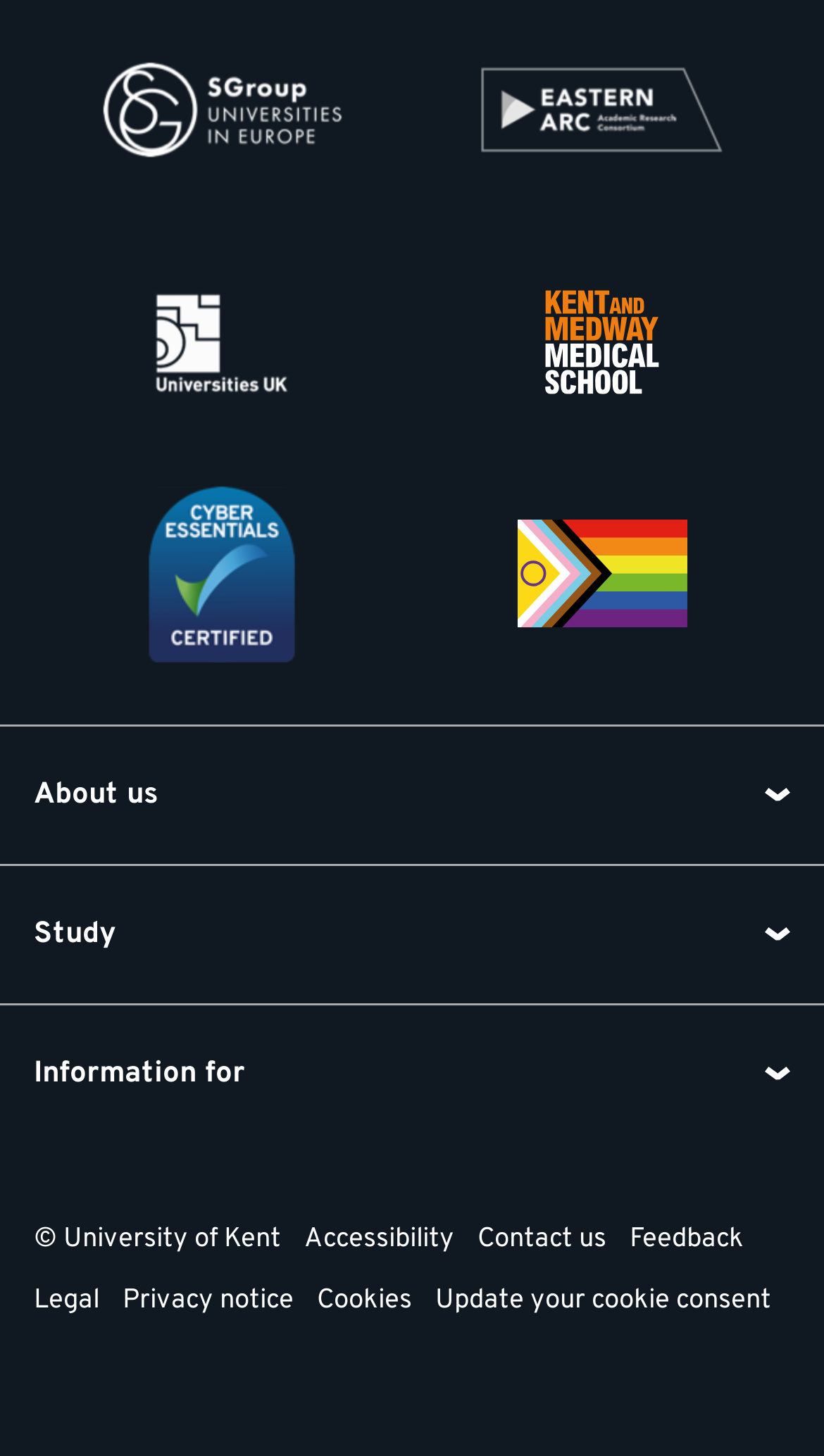Locate the bounding box of the UI element described by: "Legal" in the given webpage screenshot.

[0.041, 0.873, 0.121, 0.915]